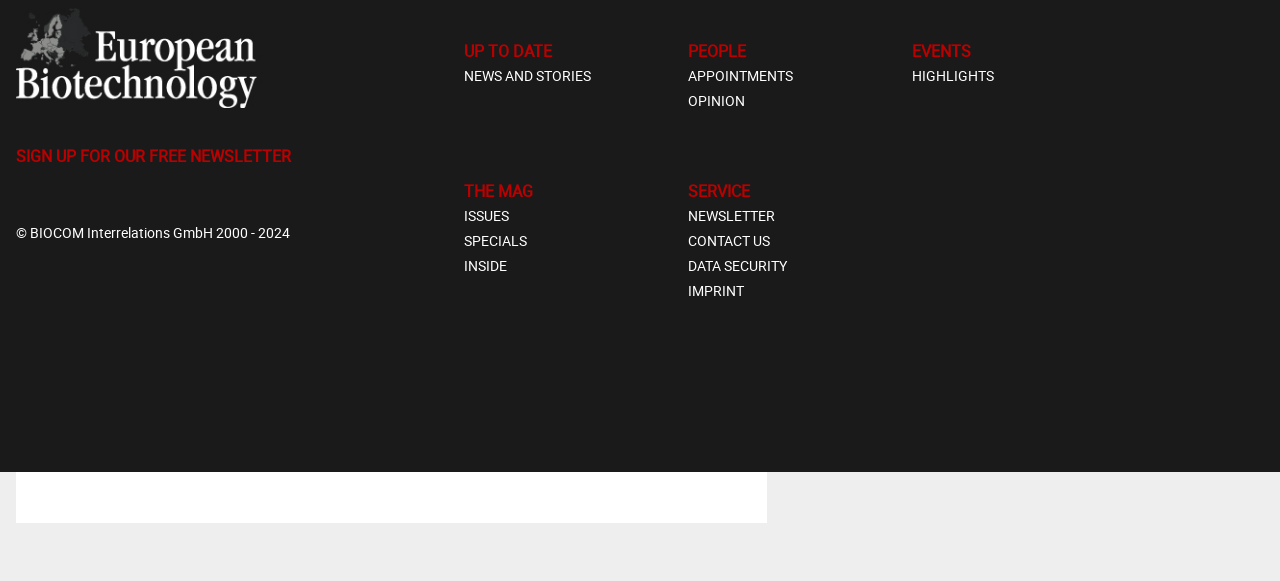What is the name of the bioreactor technology?
Refer to the image and offer an in-depth and detailed answer to the question.

The bioreactor technology is called BioBLU, which is a single-use bioreactor technology that offers a set of benefits compared to common glass or stainless-steel vessels, including reduced downtime.